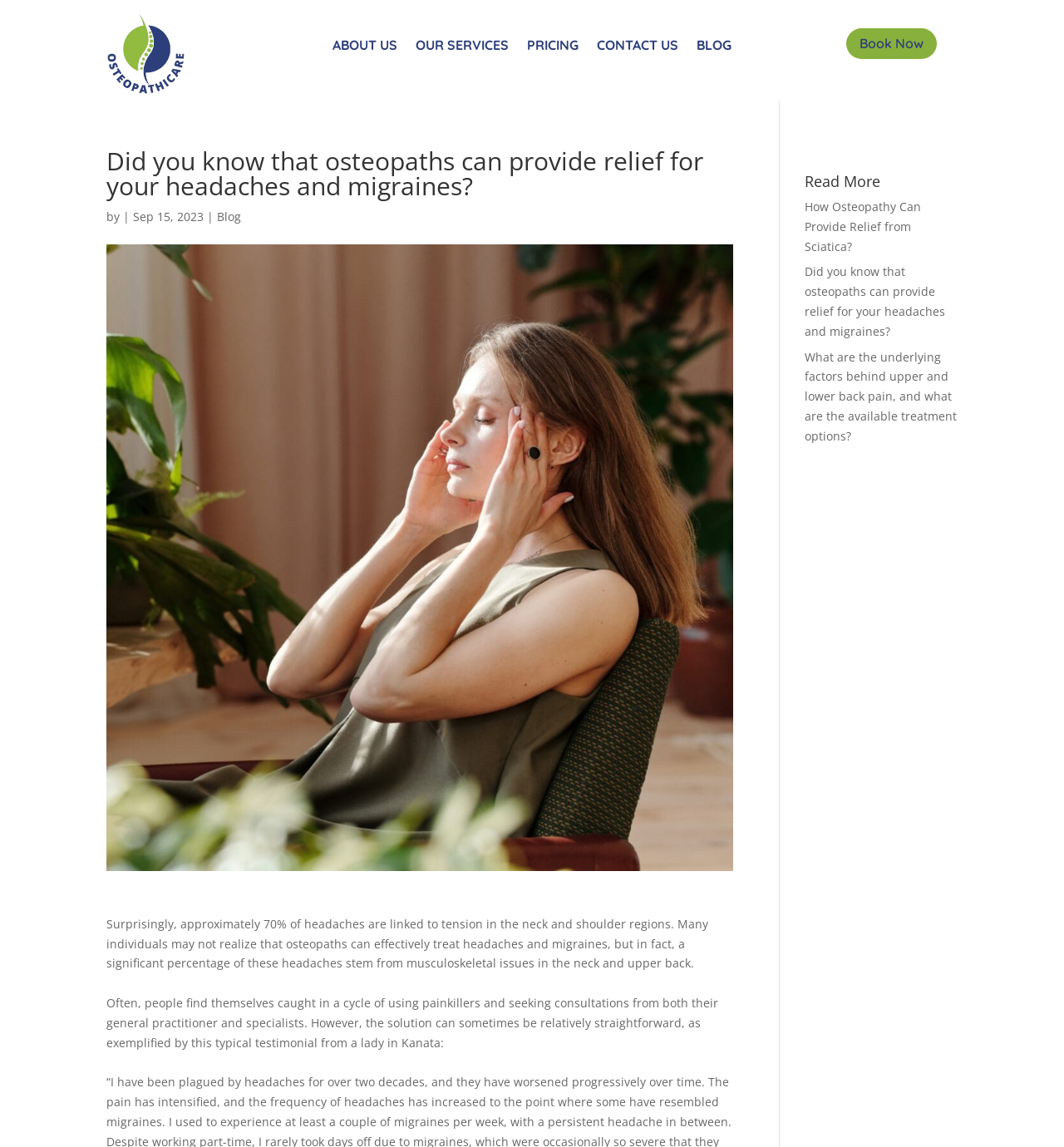Extract the main heading text from the webpage.

Did you know that osteopaths can provide relief for your headaches and migraines?